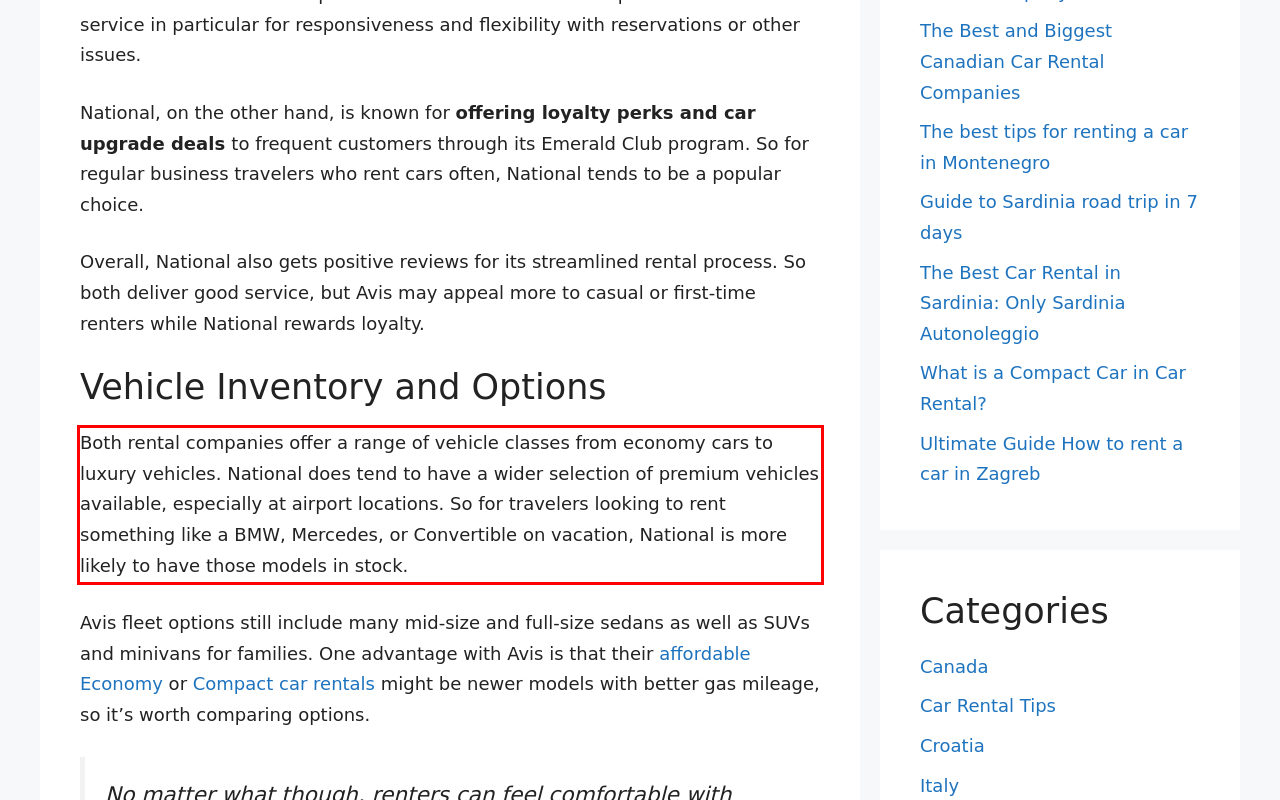Using the provided screenshot of a webpage, recognize the text inside the red rectangle bounding box by performing OCR.

Both rental companies offer a range of vehicle classes from economy cars to luxury vehicles. National does tend to have a wider selection of premium vehicles available, especially at airport locations. So for travelers looking to rent something like a BMW, Mercedes, or Convertible on vacation, National is more likely to have those models in stock.